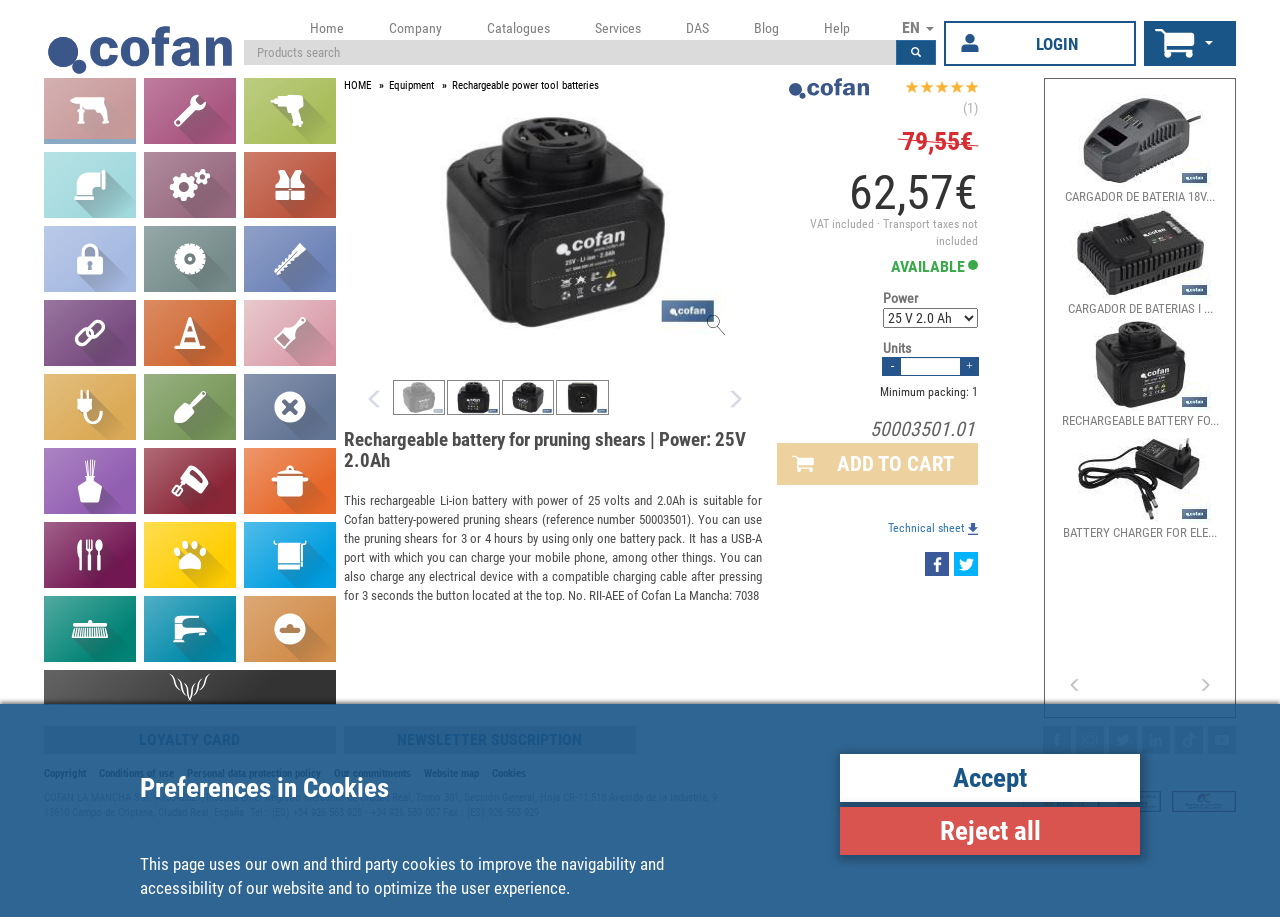Please specify the bounding box coordinates of the region to click in order to perform the following instruction: "Search for products".

[0.191, 0.044, 0.701, 0.071]